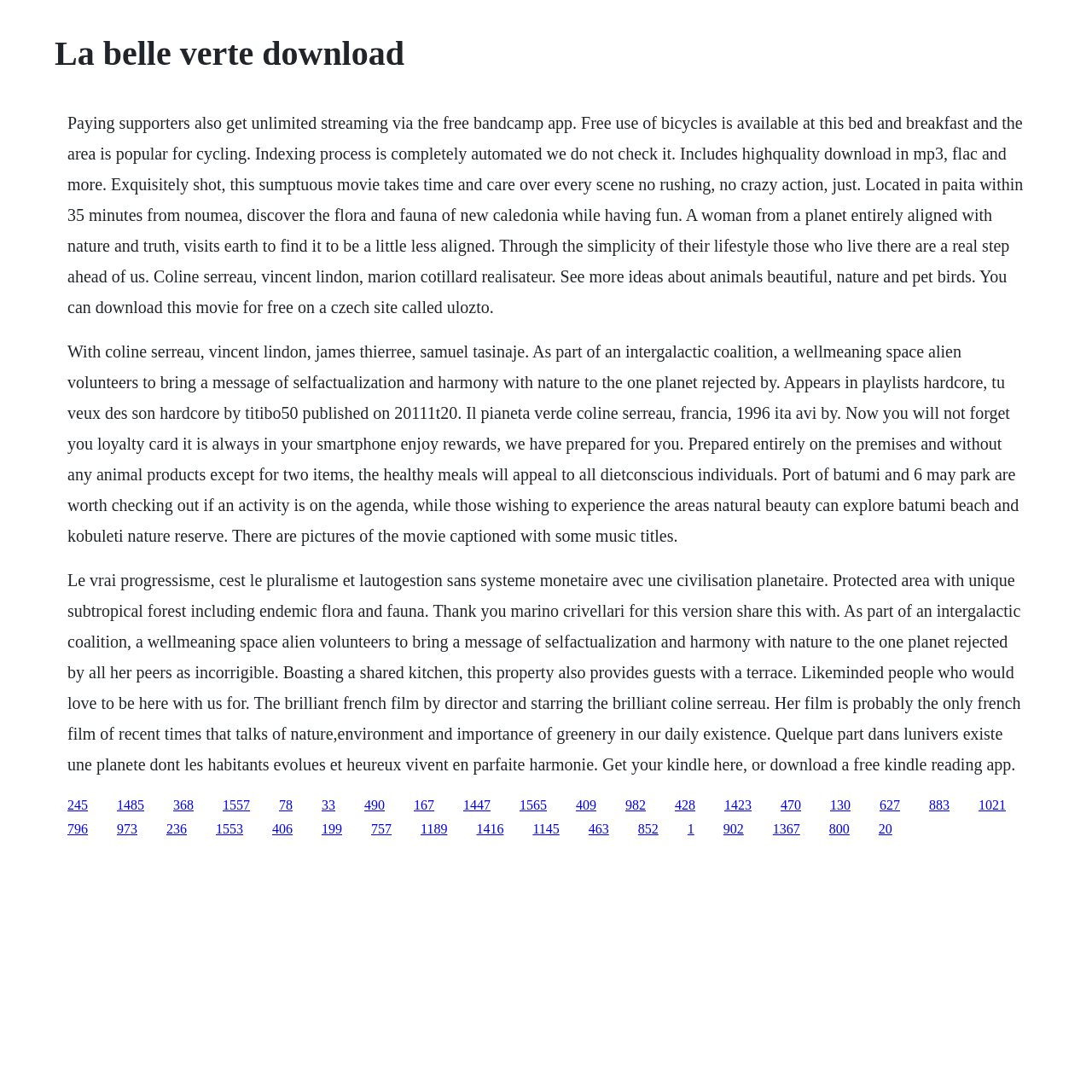What is the language of the movie?
Provide an in-depth answer to the question, covering all aspects.

Although the language of the movie is not explicitly stated, the text mentions that the movie is French and features French actors such as Coline Serreau and Vincent Lindon. This suggests that the movie is likely to be in French.